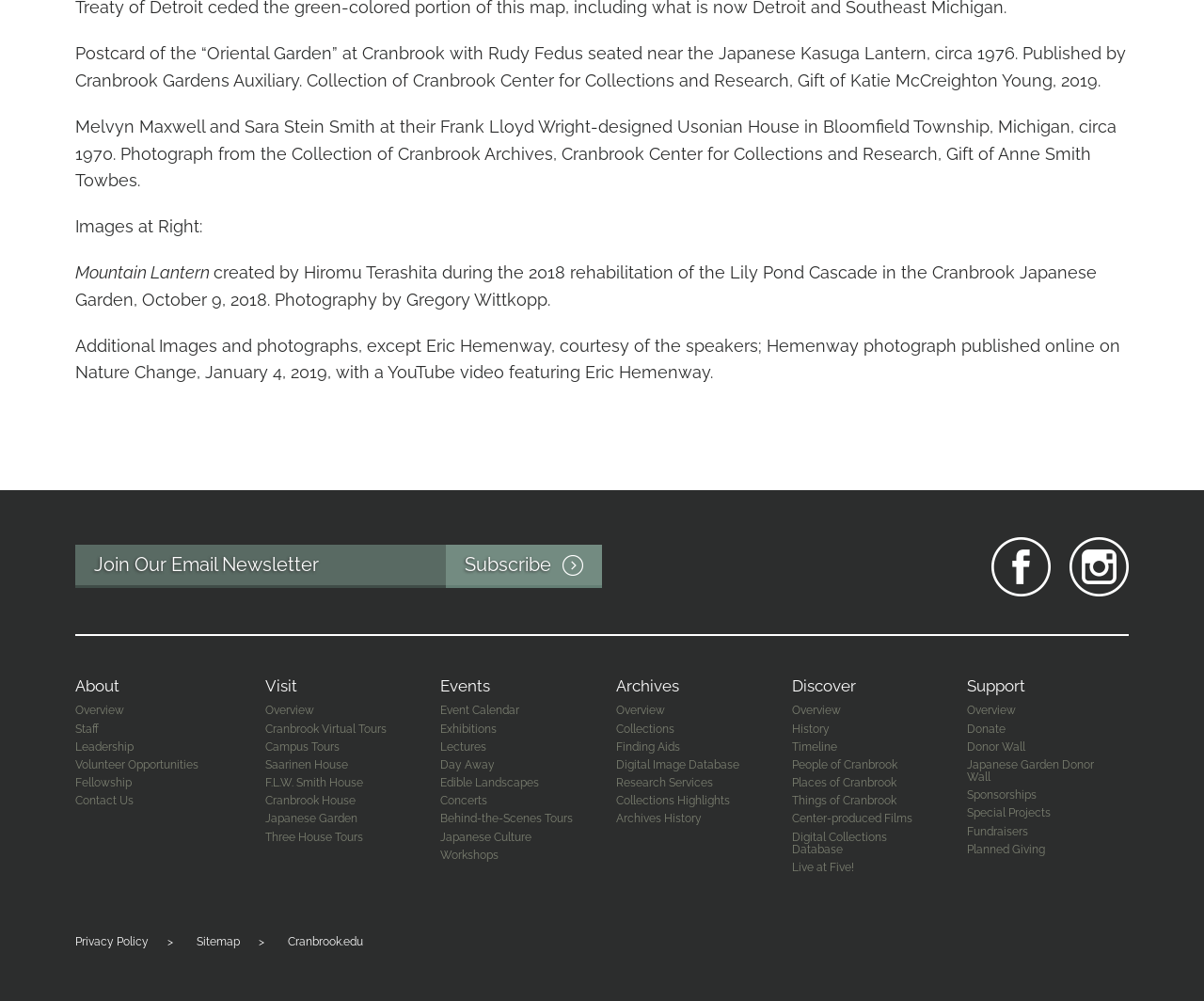Review the image closely and give a comprehensive answer to the question: Who is the person in the second image?

The second image is described as 'Melvyn Maxwell and Sara Stein Smith at their Frank Lloyd Wright-designed Usonian House in Bloomfield Township, Michigan, circa 1970.' Therefore, the people in the second image are Melvyn Maxwell and Sara Stein Smith.